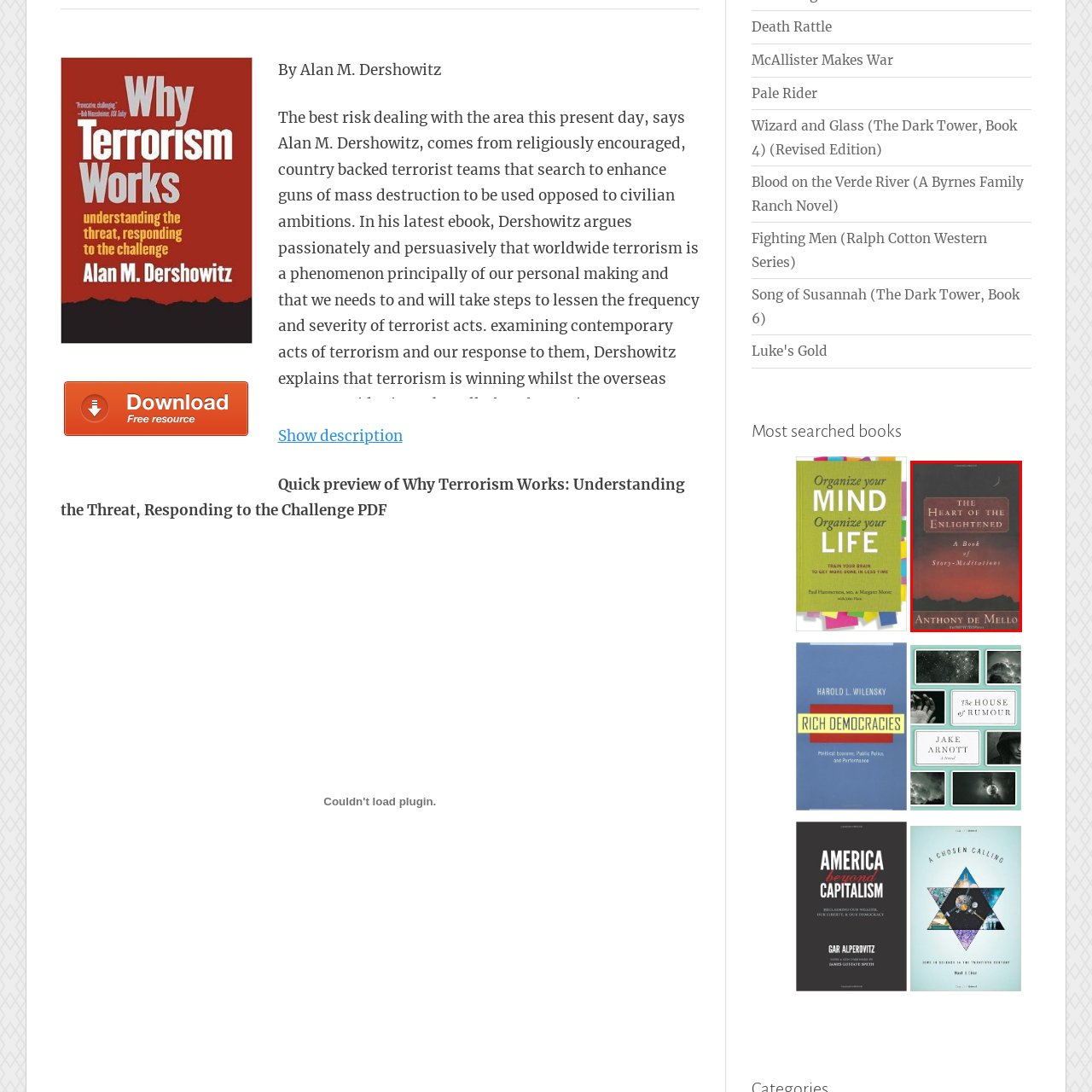What is the author's name?
Concentrate on the image bordered by the red bounding box and offer a comprehensive response based on the image details.

The author's name is written in smaller print below the main title, which is 'Anthony de Mello'.